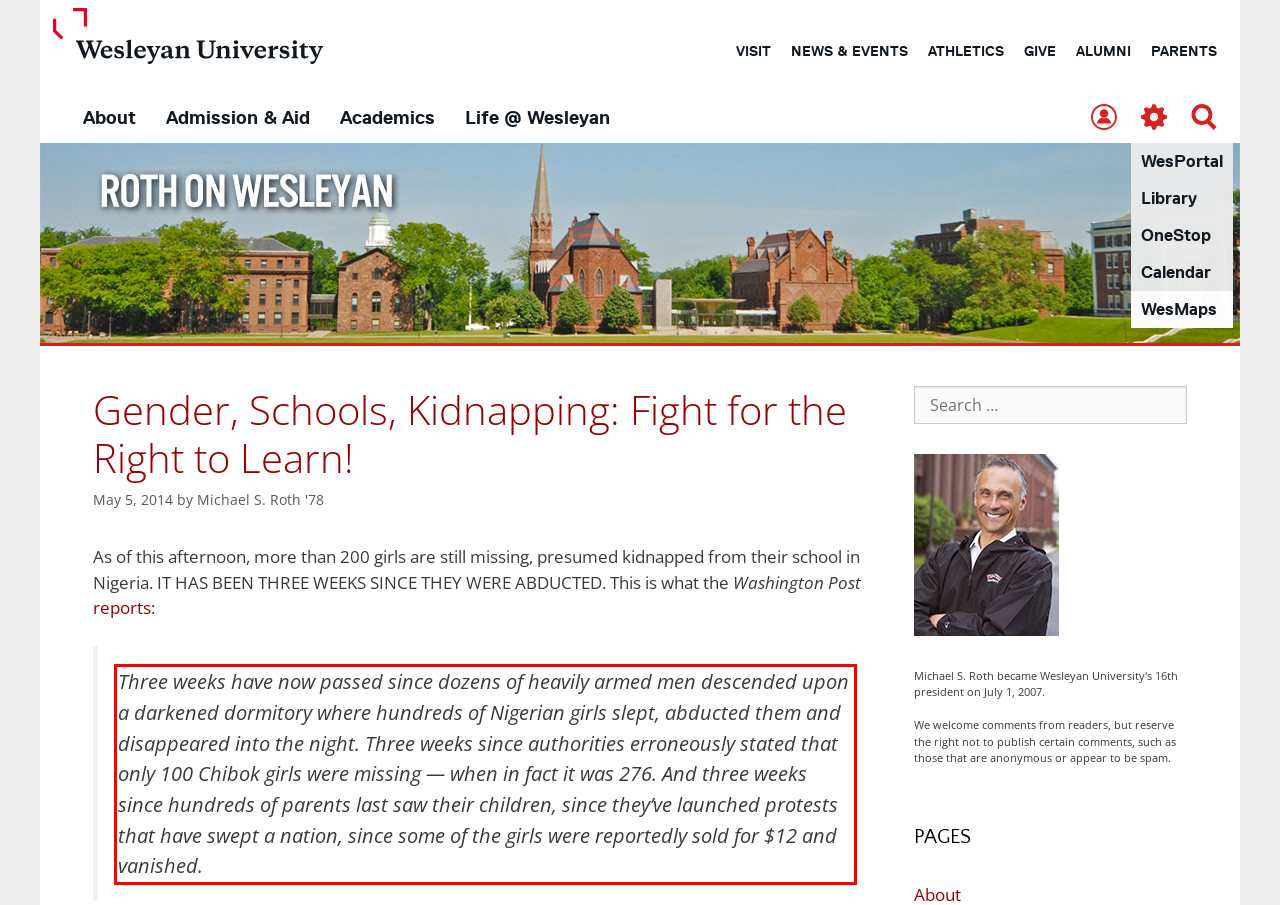Given a screenshot of a webpage, identify the red bounding box and perform OCR to recognize the text within that box.

Three weeks have now passed since dozens of heavily armed men descended upon a darkened dormitory where hundreds of Nigerian girls slept, abducted them and disappeared into the night. Three weeks since authorities erroneously stated that only 100 Chibok girls were missing — when in fact it was 276. And three weeks since hundreds of parents last saw their children, since they’ve launched protests that have swept a nation, since some of the girls were reportedly sold for $12 and vanished.